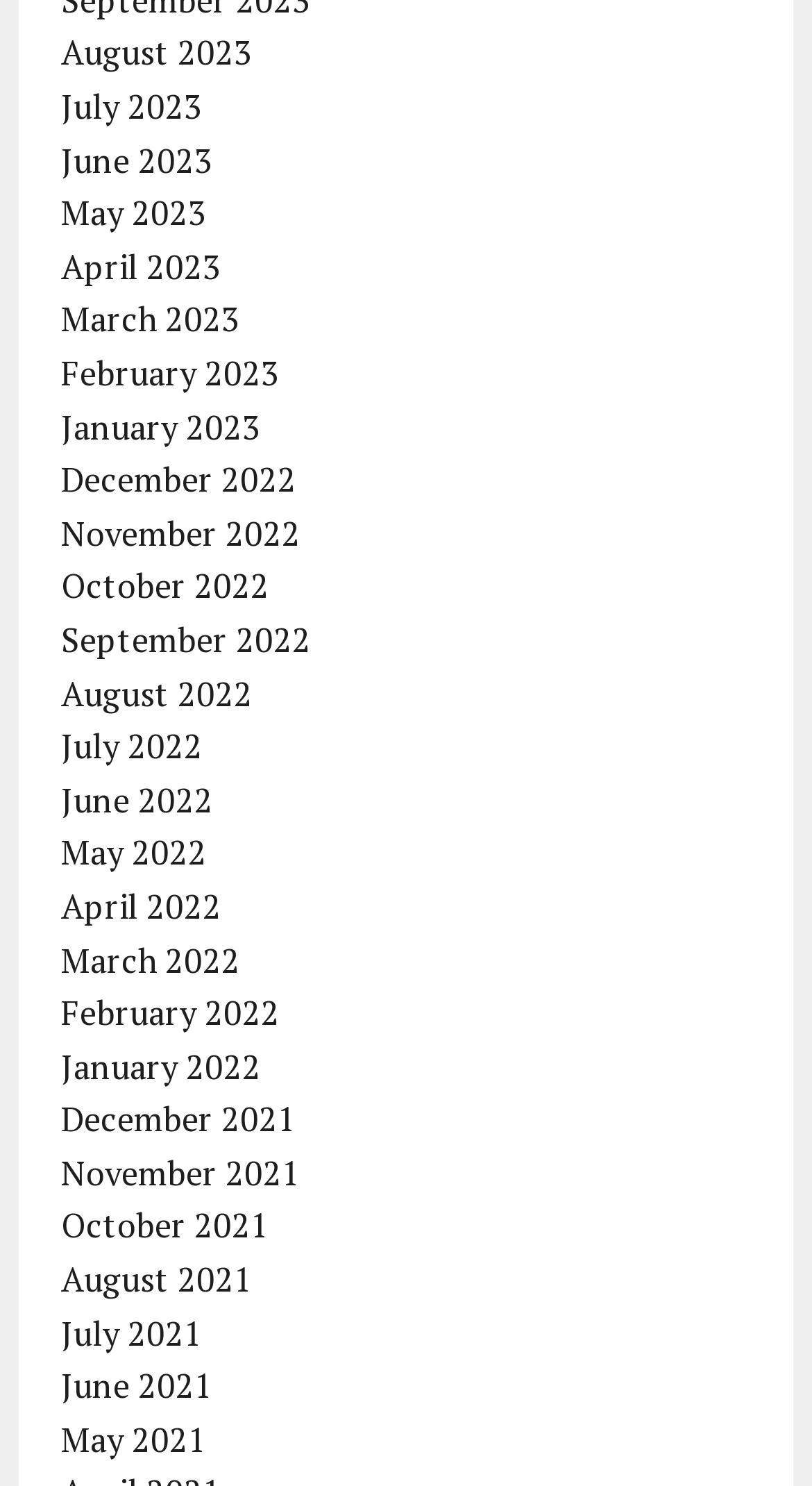What is the earliest month listed?
Look at the image and answer the question using a single word or phrase.

December 2021